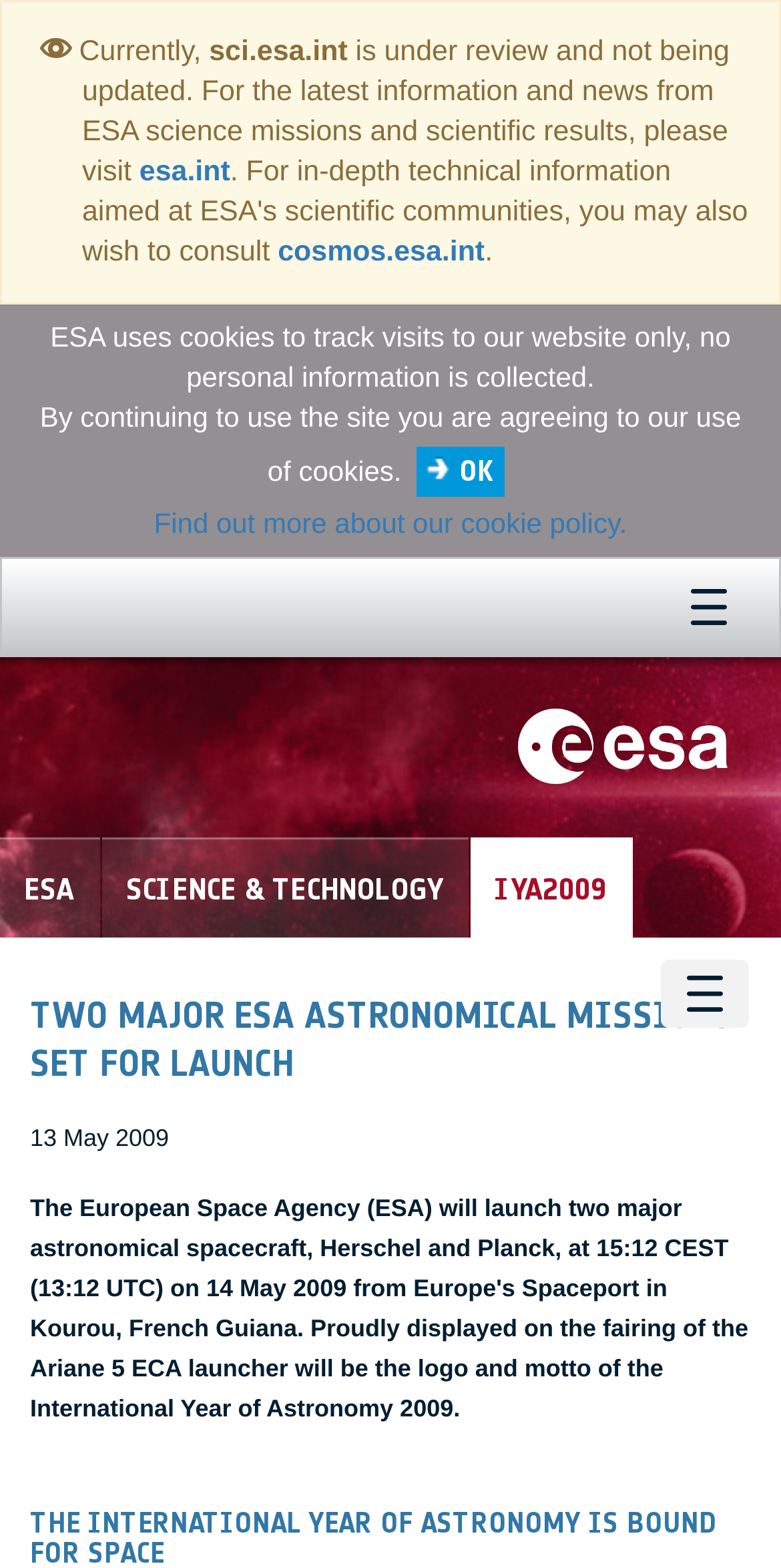Provide the bounding box coordinates of the section that needs to be clicked to accomplish the following instruction: "Visit the esa.int website."

[0.178, 0.1, 0.295, 0.12]